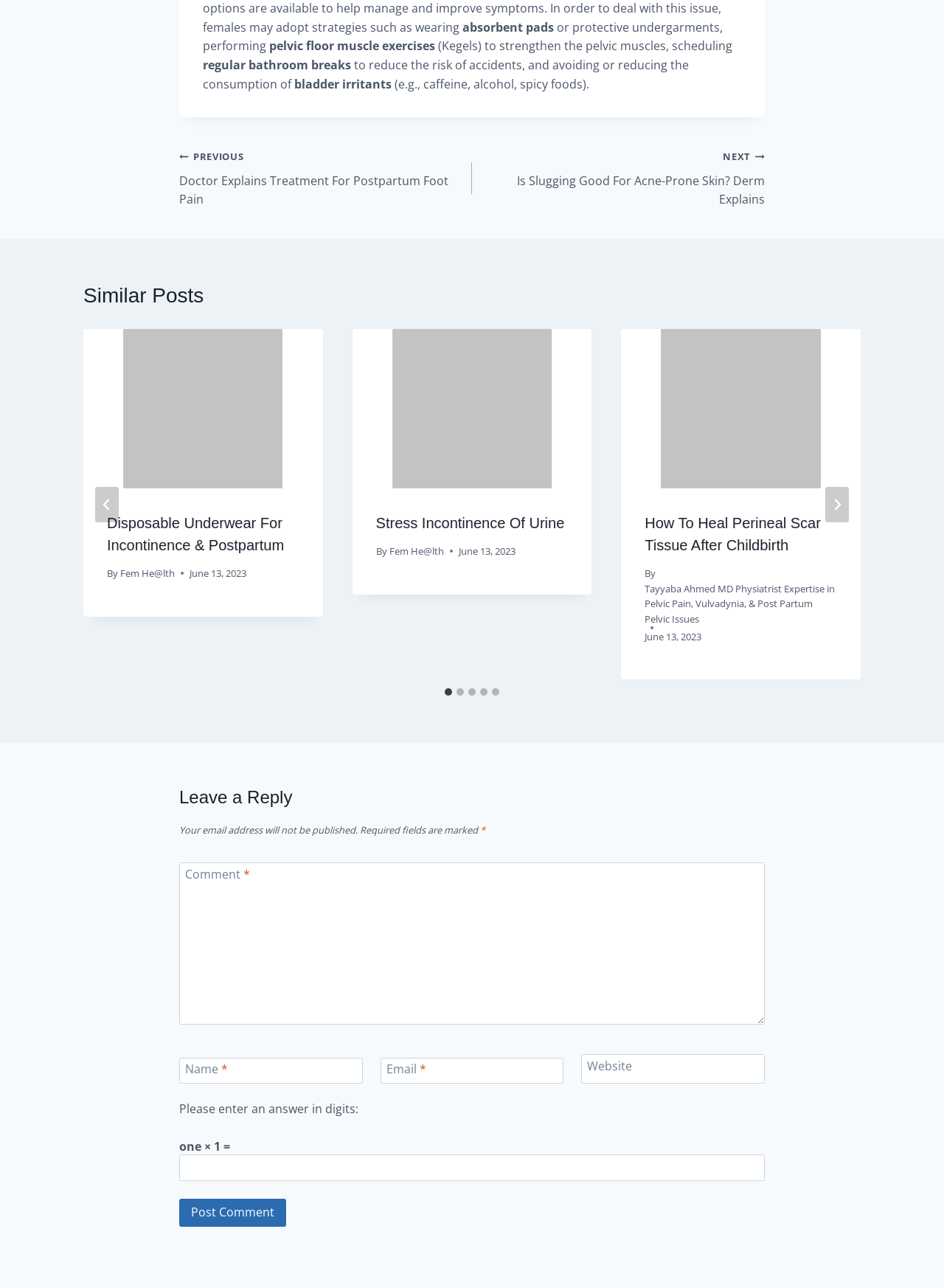Pinpoint the bounding box coordinates of the area that should be clicked to complete the following instruction: "Click on the 'Go to last slide' button". The coordinates must be given as four float numbers between 0 and 1, i.e., [left, top, right, bottom].

[0.101, 0.378, 0.126, 0.405]